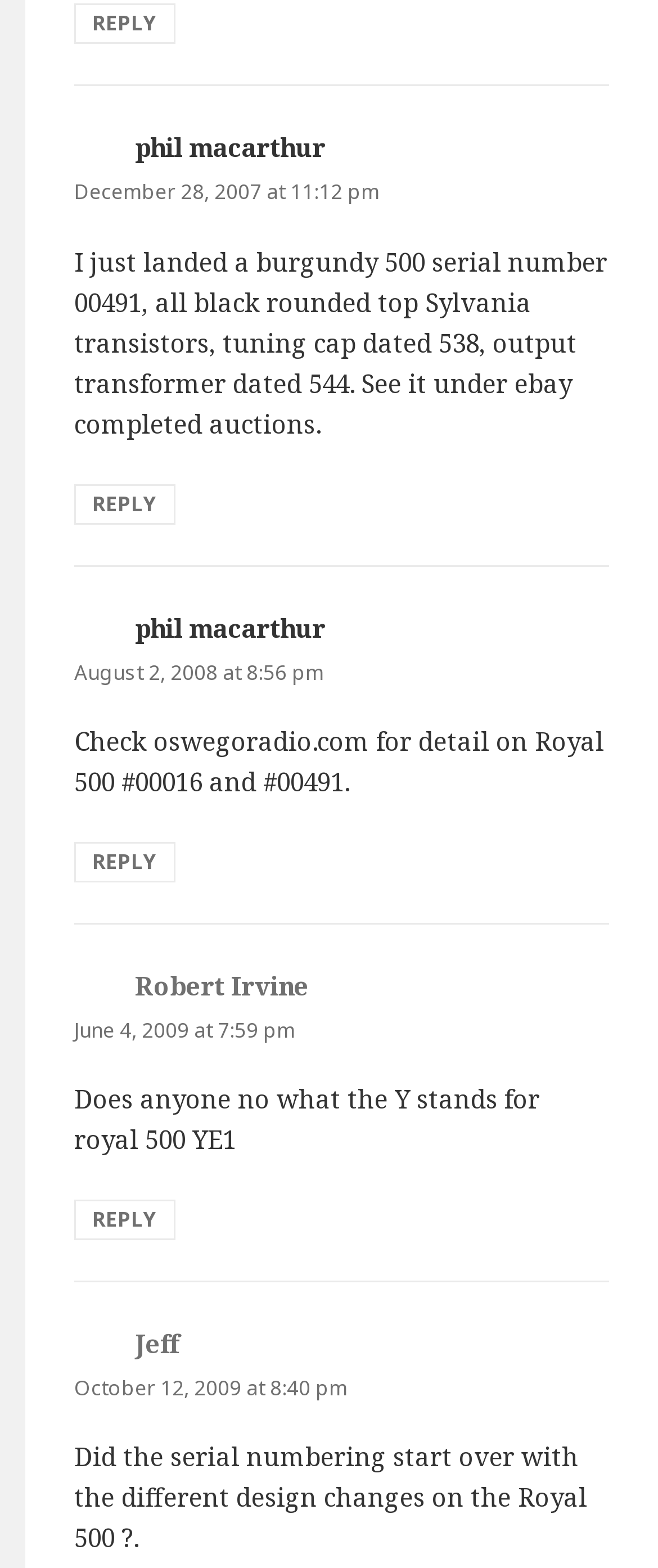Locate the bounding box coordinates of the area where you should click to accomplish the instruction: "View post dated December 28, 2007 at 11:12 pm".

[0.112, 0.113, 0.577, 0.132]